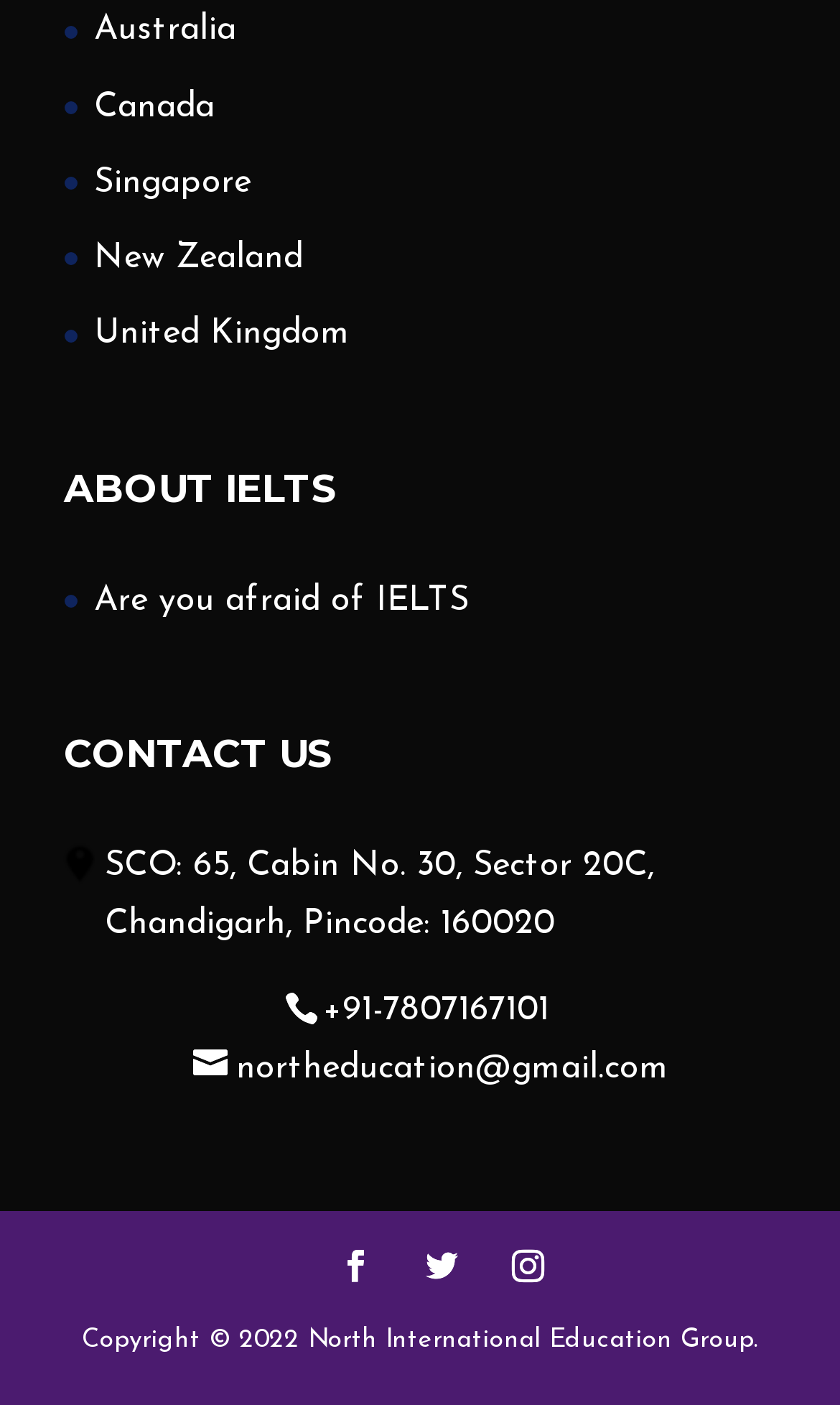Identify the bounding box coordinates of the specific part of the webpage to click to complete this instruction: "Contact us through email".

[0.229, 0.748, 0.796, 0.773]